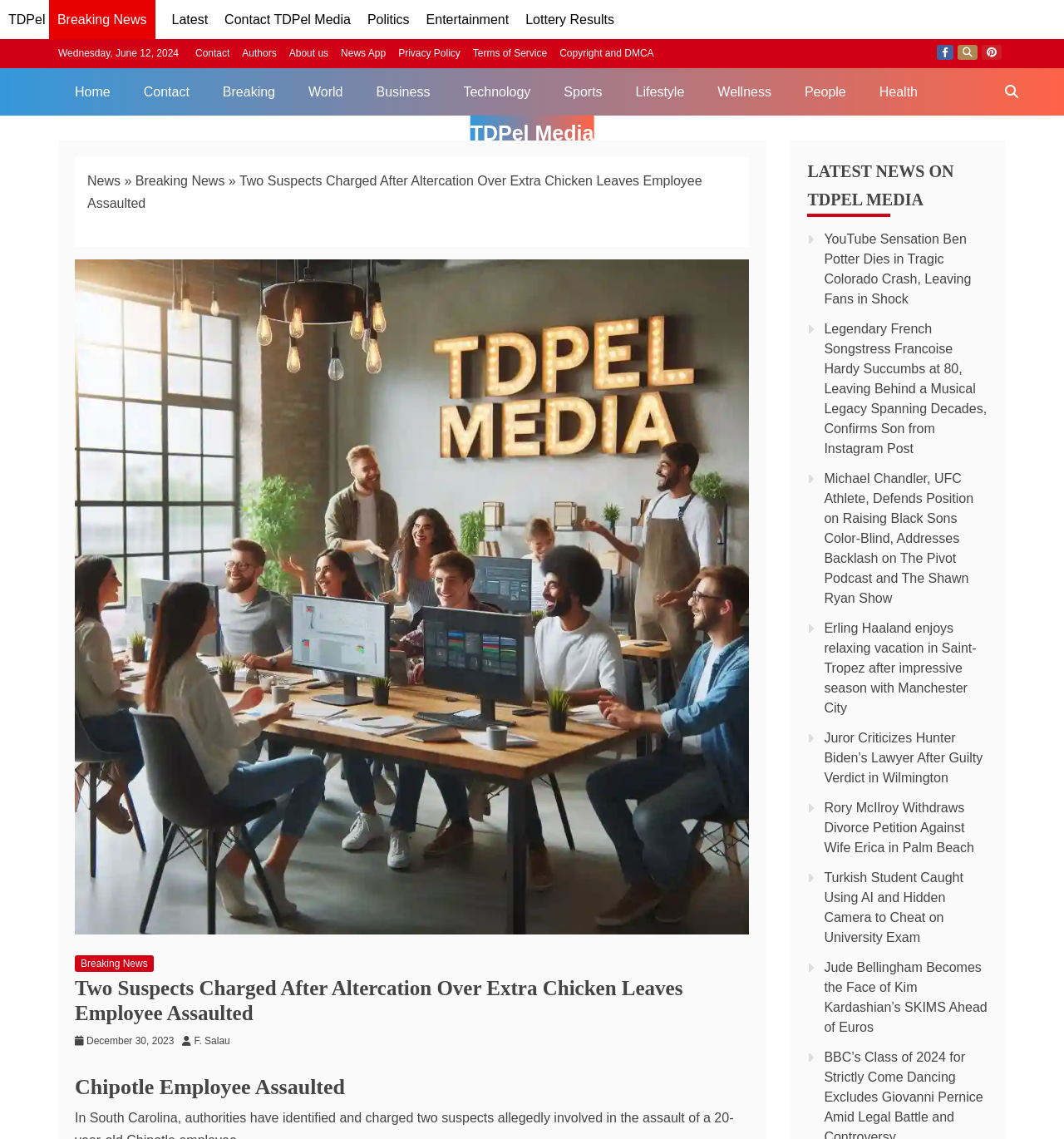Provide the bounding box coordinates of the section that needs to be clicked to accomplish the following instruction: "Check the 'Breaking News' section."

[0.194, 0.06, 0.274, 0.101]